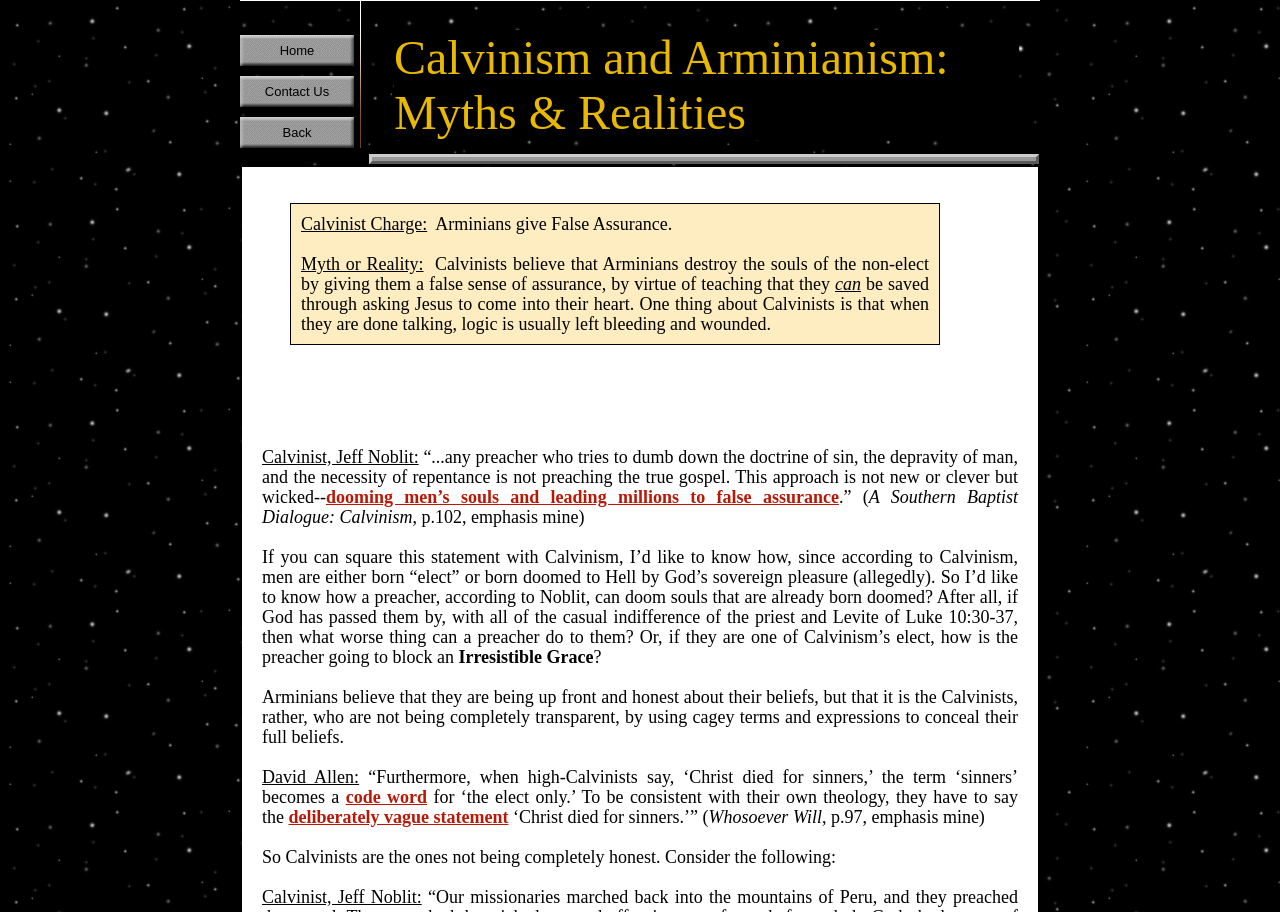What is the link text in the top-left corner of the page?
Please provide a comprehensive answer based on the details in the screenshot.

I found the answer by examining the link element with OCR text 'Home' at coordinates [0.188, 0.038, 0.277, 0.072]. This element is likely to be the link text in the top-left corner of the page.